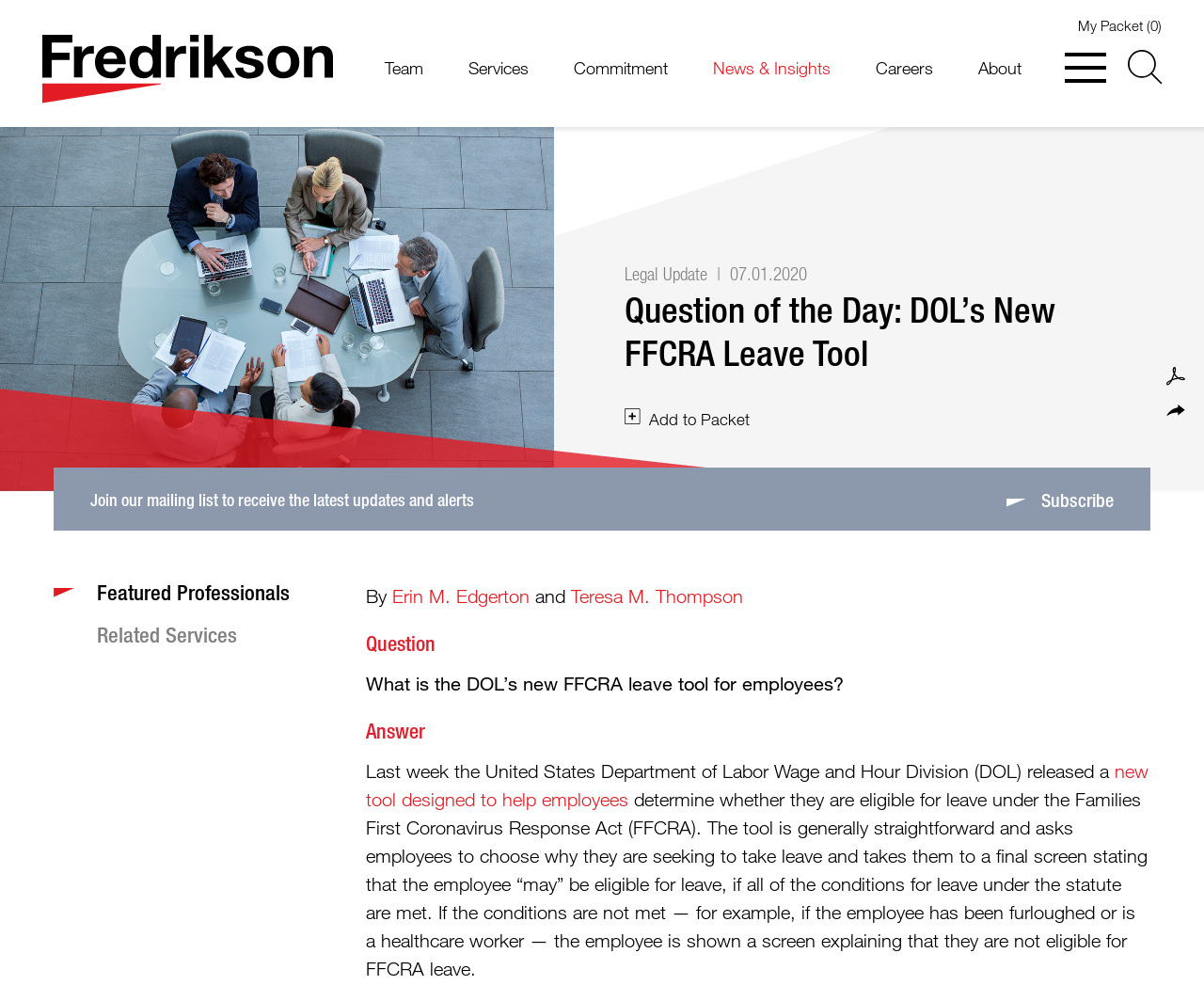Please indicate the bounding box coordinates of the element's region to be clicked to achieve the instruction: "Add to packet". Provide the coordinates as four float numbers between 0 and 1, i.e., [left, top, right, bottom].

[0.519, 0.407, 0.953, 0.431]